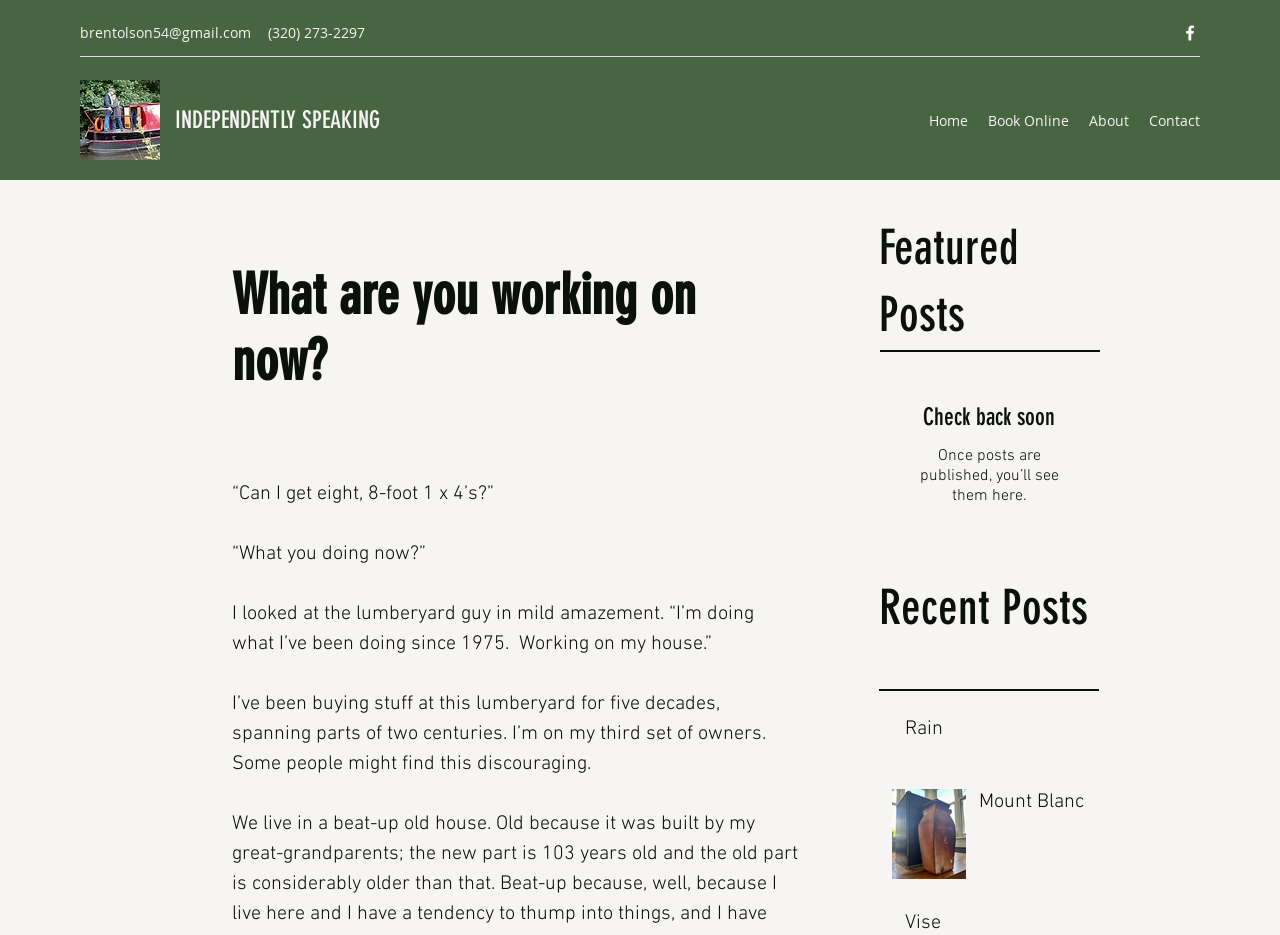What is the name of the social media platform with an image?
Refer to the image and provide a one-word or short phrase answer.

Facebook